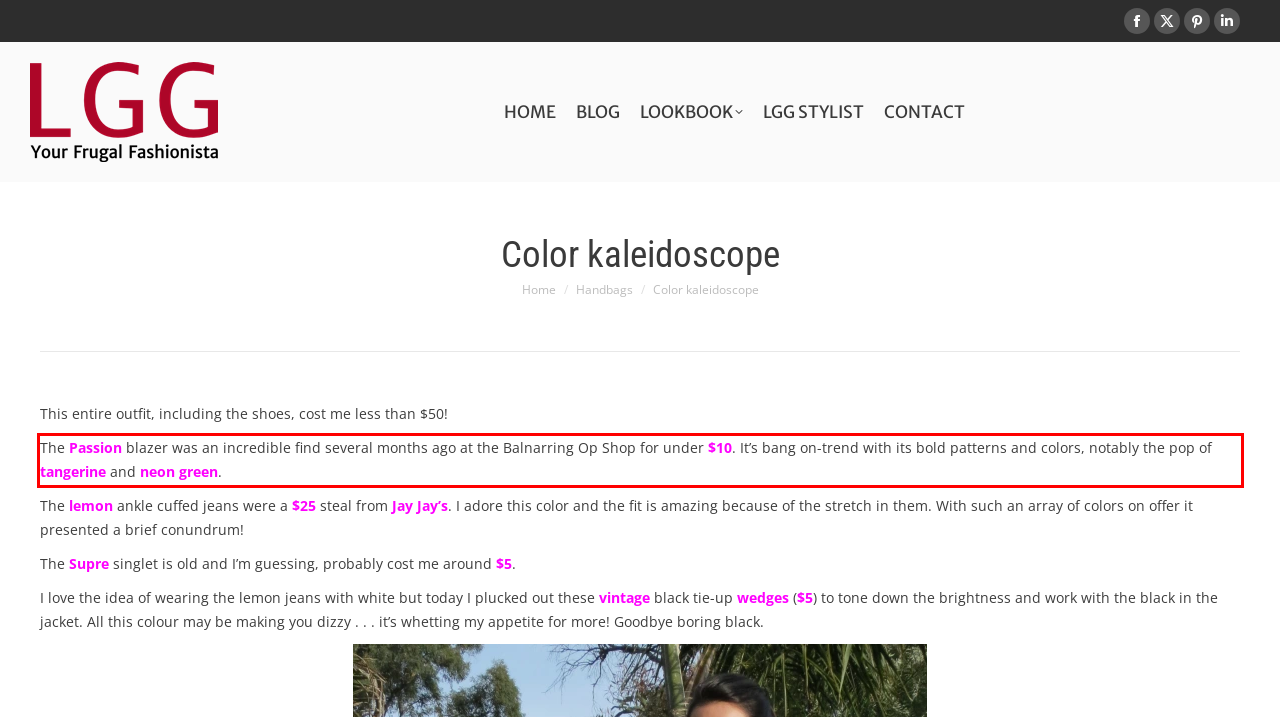Using the webpage screenshot, recognize and capture the text within the red bounding box.

The Passion blazer was an incredible find several months ago at the Balnarring Op Shop for under $10. It’s bang on-trend with its bold patterns and colors, notably the pop of tangerine and neon green.